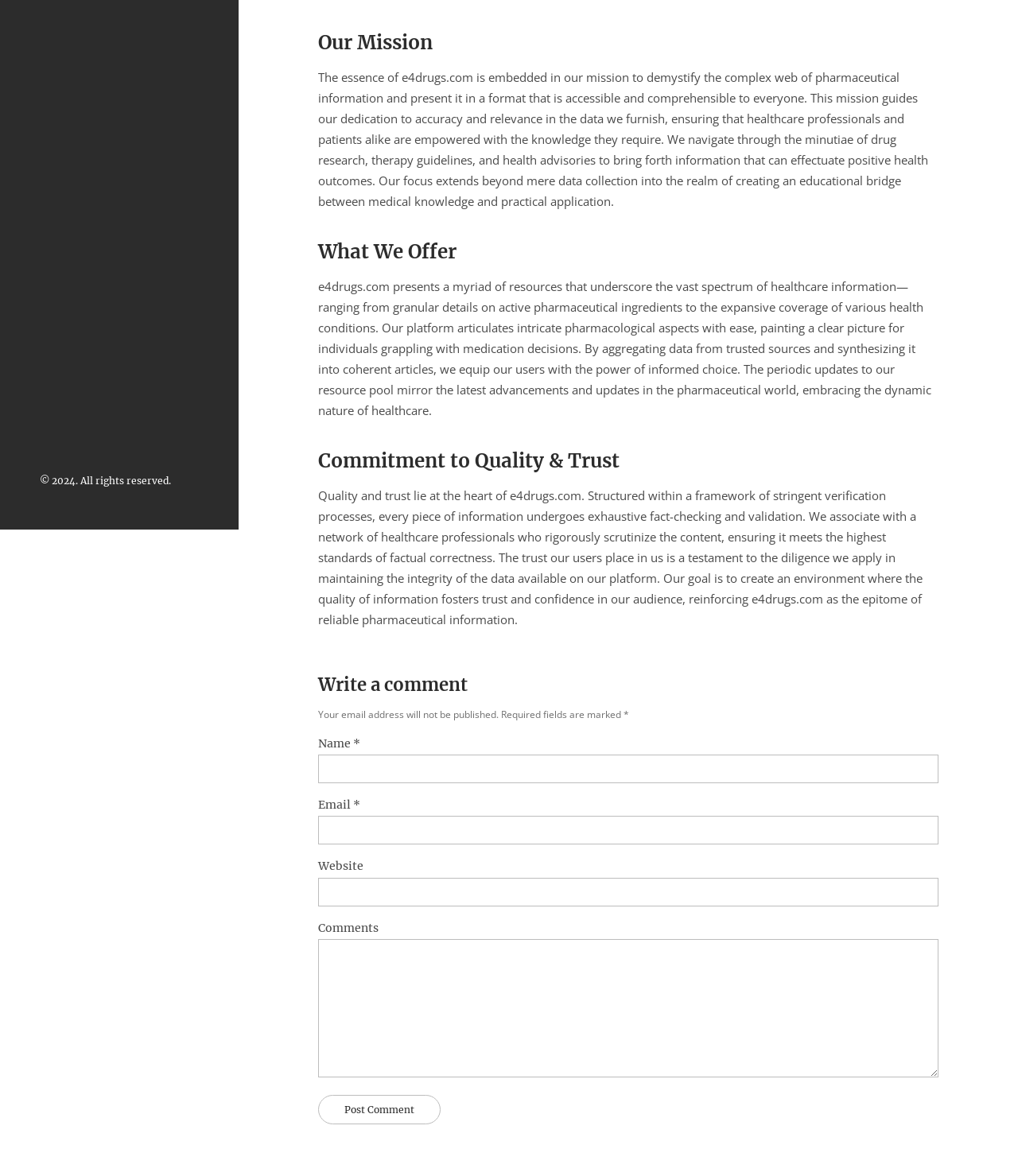Identify and provide the bounding box coordinates of the UI element described: "GIFT VOUCHERS". The coordinates should be formatted as [left, top, right, bottom], with each number being a float between 0 and 1.

None